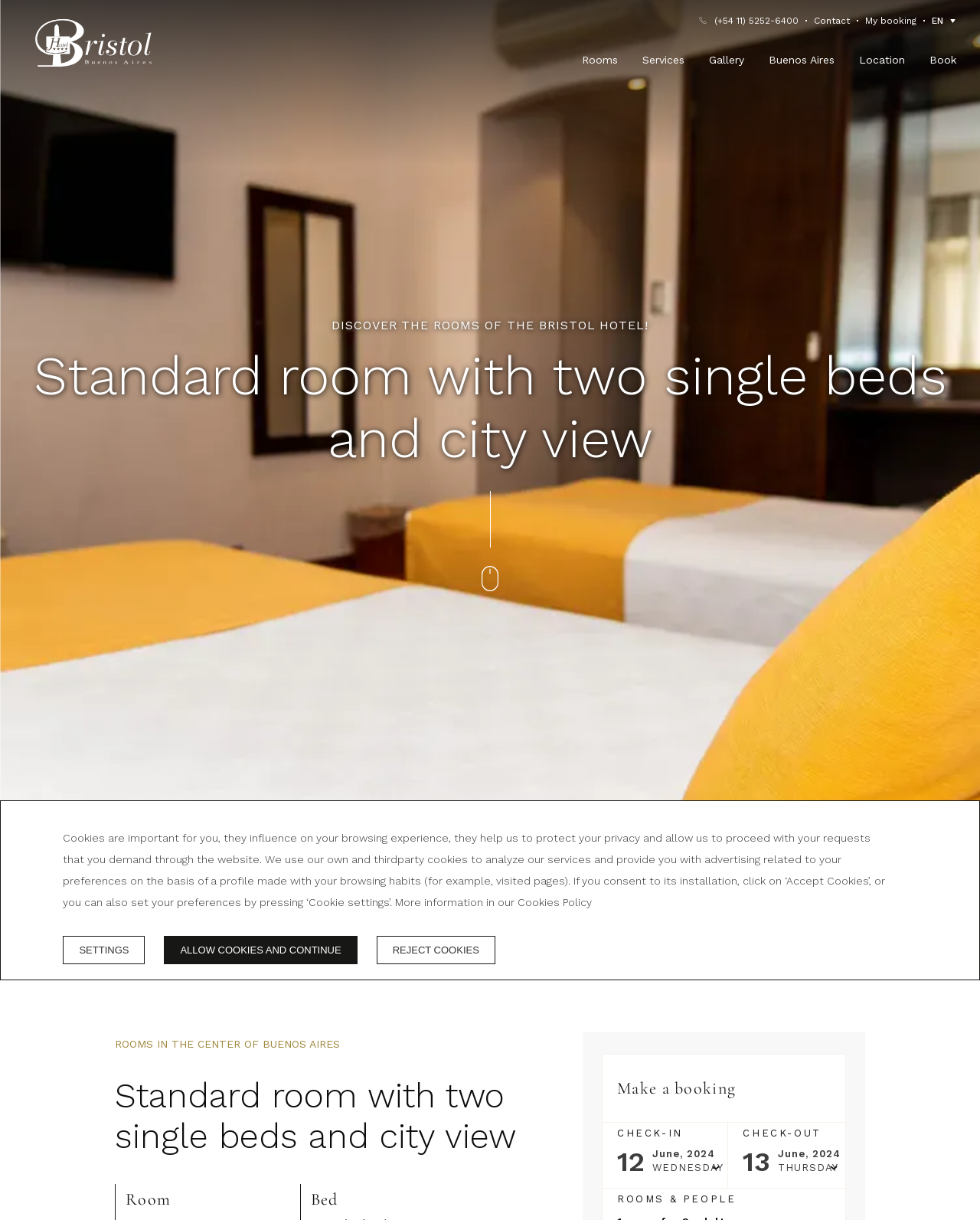Find the bounding box coordinates of the element I should click to carry out the following instruction: "Click the 'BOOK NOW' button".

[0.788, 0.697, 0.952, 0.748]